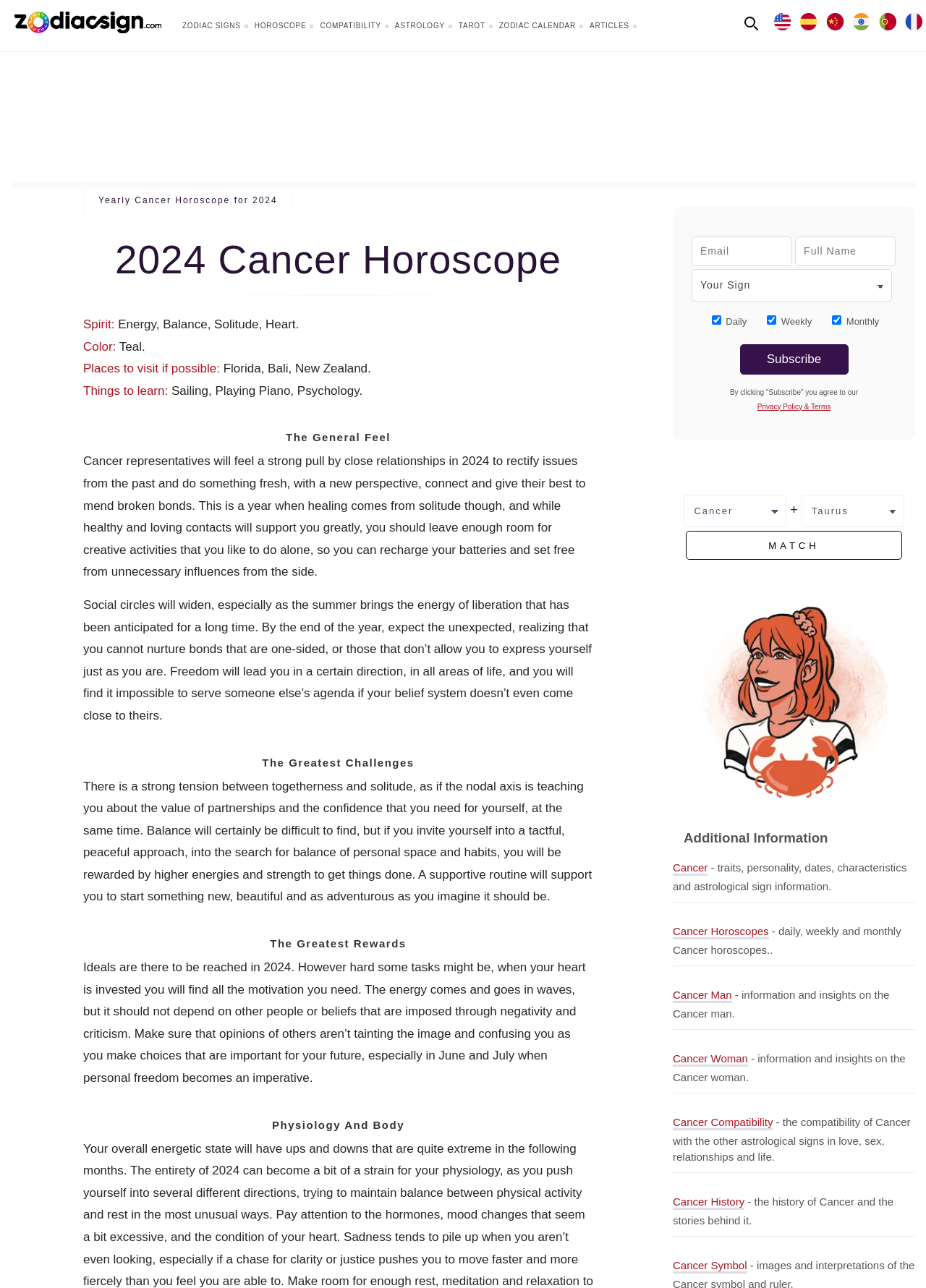Answer the question in one word or a short phrase:
What is the energy of Cancer representatives in 2024?

Energy, Balance, Solitude, Heart